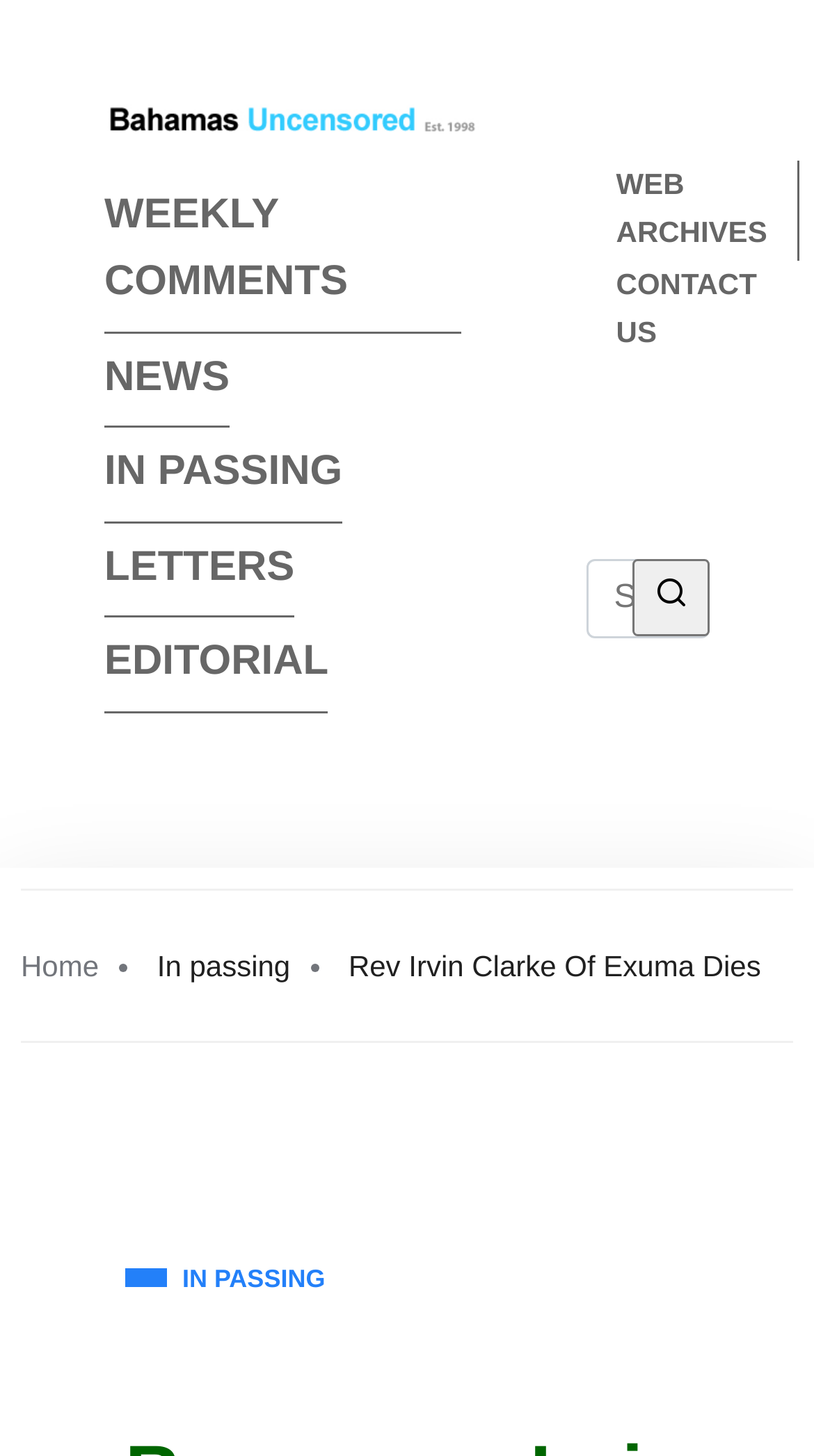Identify the bounding box for the described UI element: "Twitter".

[0.757, 0.359, 0.801, 0.383]